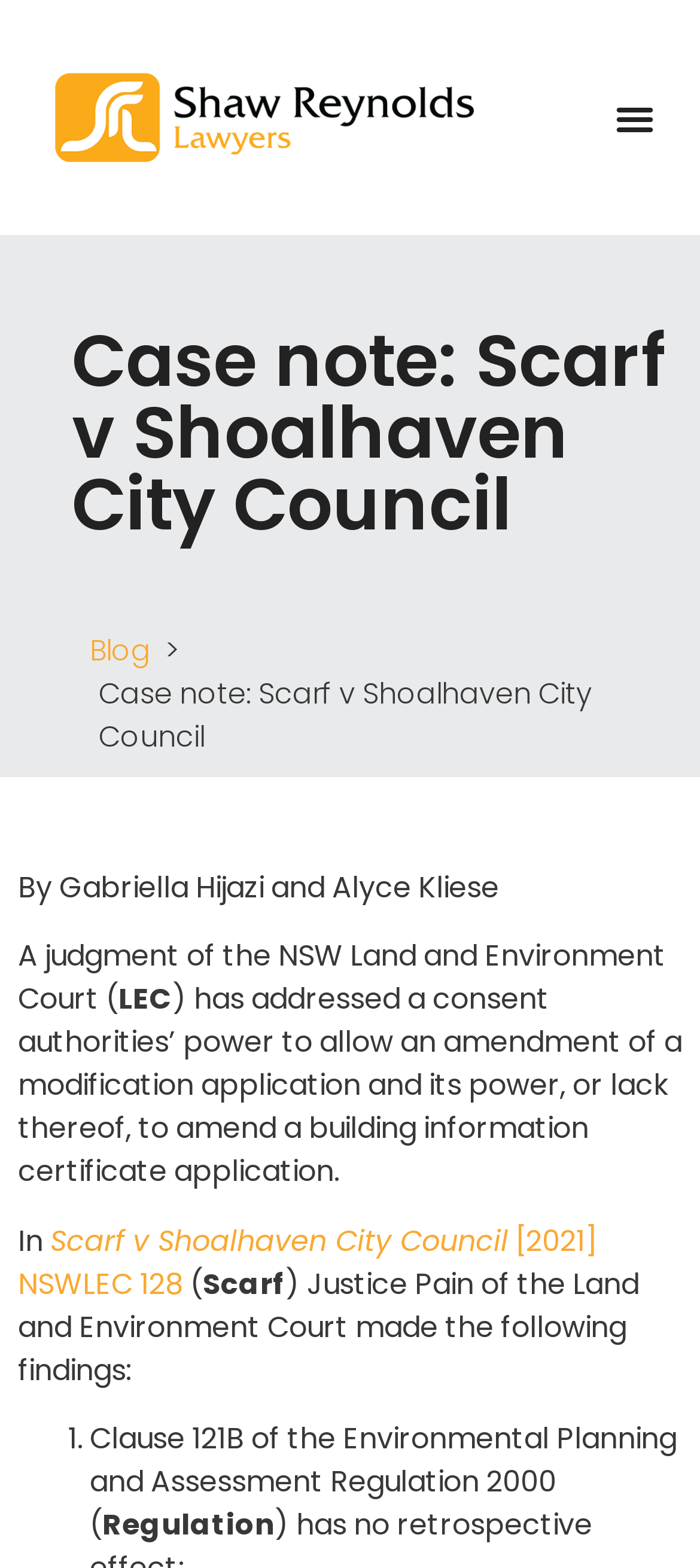Explain the webpage's design and content in an elaborate manner.

The webpage appears to be a case note or a legal article discussing a specific court judgment. At the top left, there is a link to "Shaw Reynolds, Property Development Lawyers" accompanied by an image with the same name. On the top right, there is a button labeled "Menu Toggle". 

Below the top section, there is a heading that reads "Case note: Scarf v Shoalhaven City Council". Underneath the heading, there are two links, one labeled "Blog" and another that is not labeled. 

The main content of the webpage starts with a byline "By Gabriella Hijazi and Alyce Kliese" followed by a paragraph of text that summarizes the judgment of the NSW Land and Environment Court. The text explains that the court addressed the power of consent authorities to allow amendments to modification applications and building information certificate applications. 

The paragraph is followed by a link to the specific court case, "Scarf v Shoalhaven City Council [2021] NSWLEC 128", and then a list of findings made by Justice Pain of the Land and Environment Court. The list starts with a numbered item "1." and describes Clause 121B of the Environmental Planning and Assessment Regulation 2000.